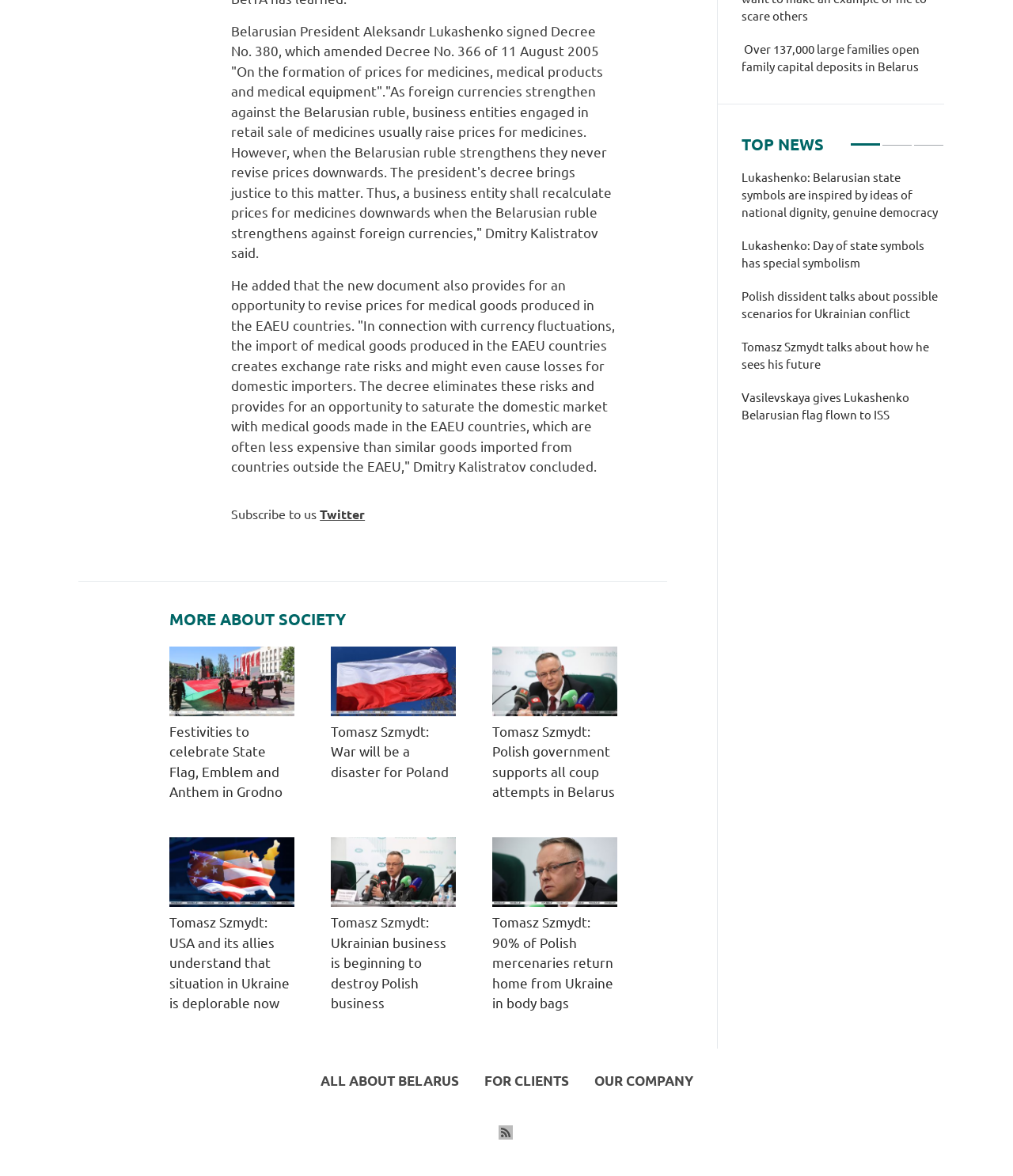Provide the bounding box coordinates for the specified HTML element described in this description: "For clients". The coordinates should be four float numbers ranging from 0 to 1, in the format [left, top, right, bottom].

[0.467, 0.906, 0.572, 0.933]